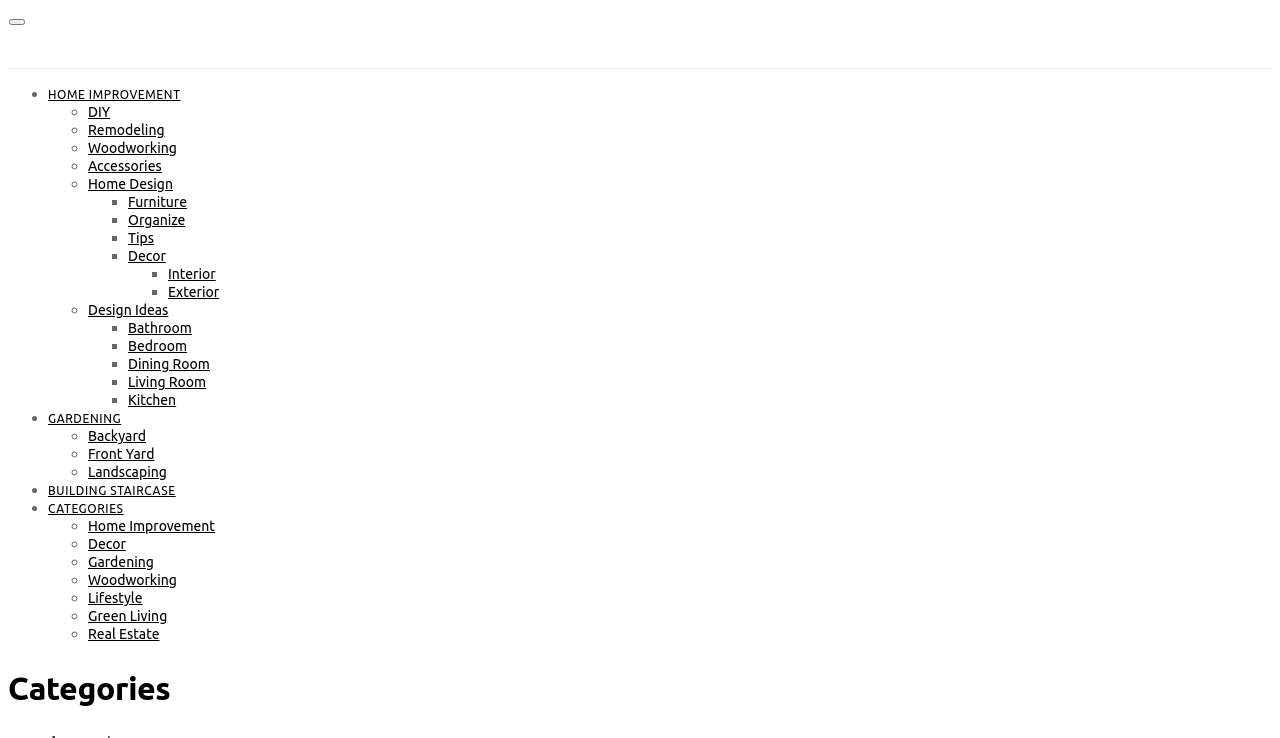Bounding box coordinates should be provided in the format (top-left x, top-left y, bottom-right x, bottom-right y) with all values between 0 and 1. Identify the bounding box for this UI element: Home Improvement

[0.038, 0.05, 0.141, 0.068]